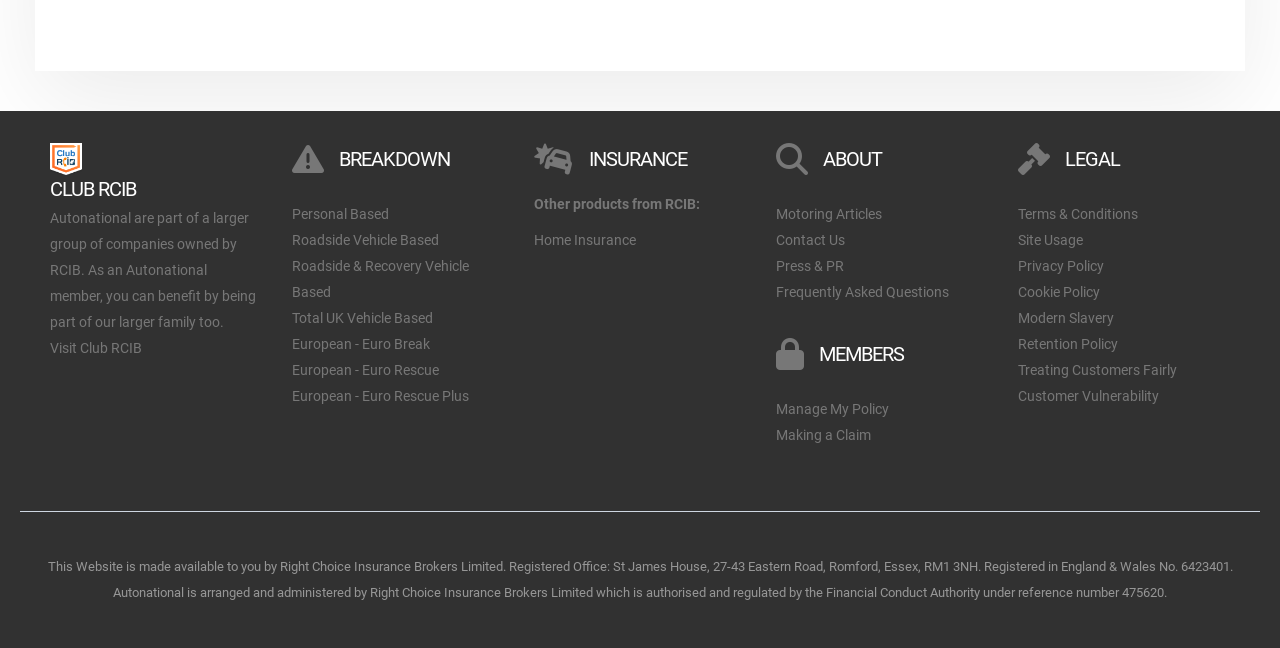What is the name of the club?
Please provide a detailed and comprehensive answer to the question.

The name of the club can be found in the top-left corner of the webpage, where it says 'Club RCIB CLUB RCIB' in a link element, and also in the image element with the same text.